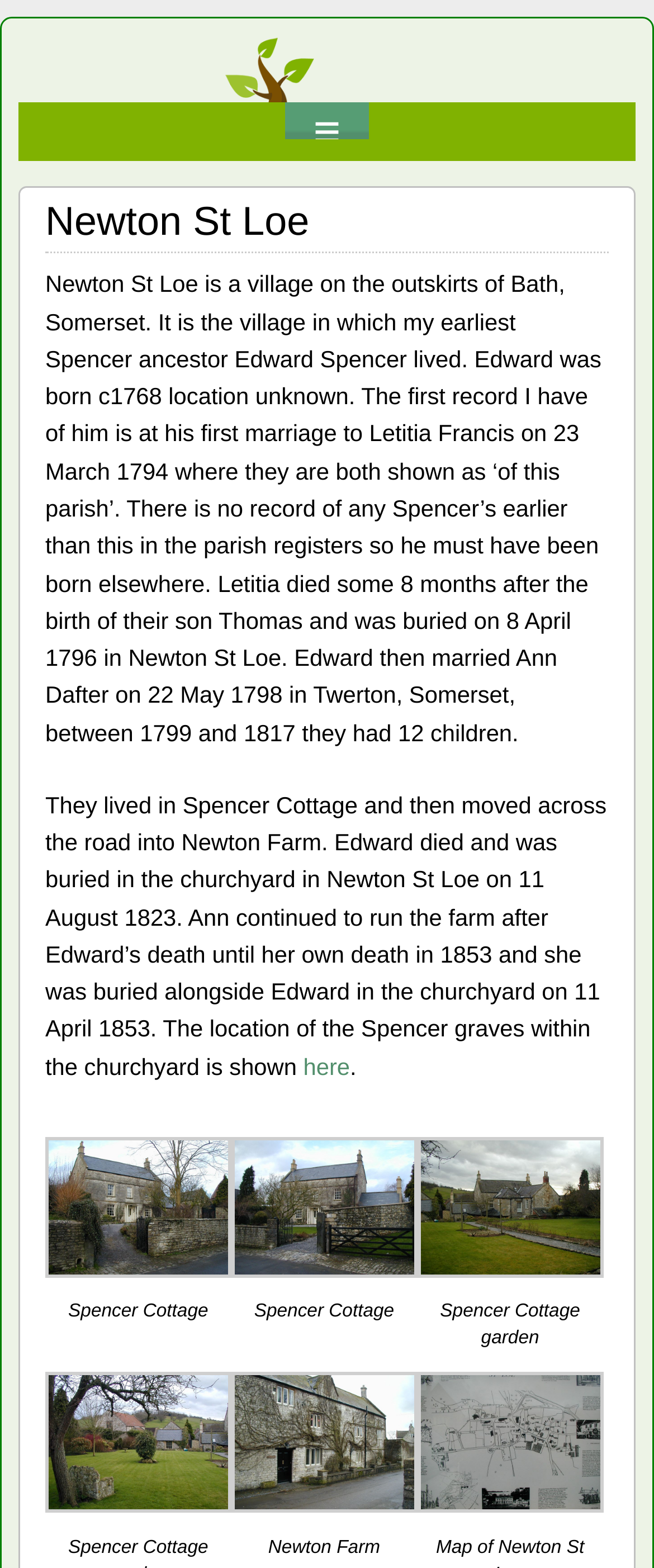How many images are there in the webpage?
Please provide a single word or phrase as your answer based on the screenshot.

6